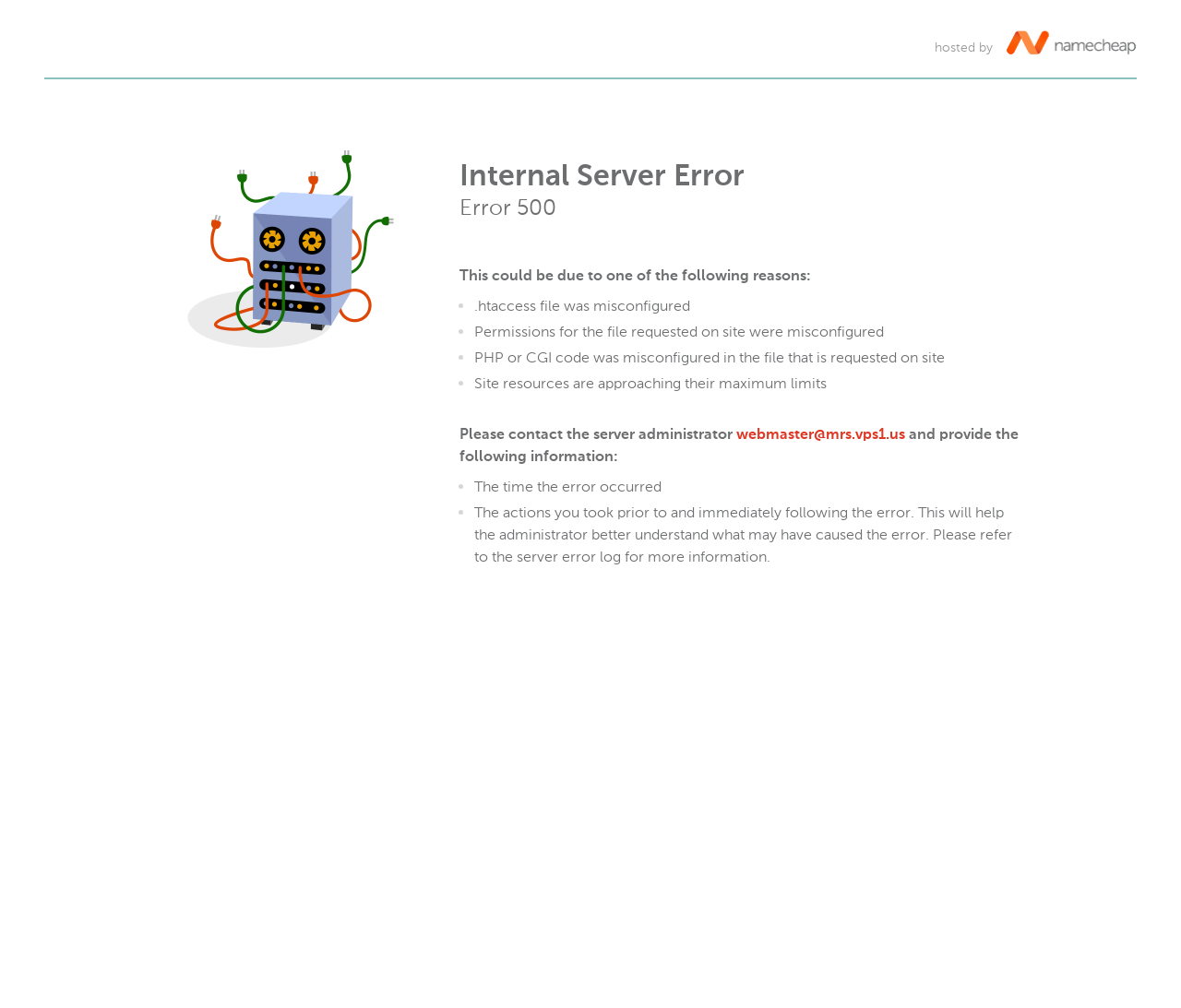What is the purpose of referring to the server error log?
Refer to the image and provide a thorough answer to the question.

The server error log is mentioned as a reference to get more information about the error, as indicated by the static text 'Please refer to the server error log for more information' which is part of the instructions for contacting the server administrator.